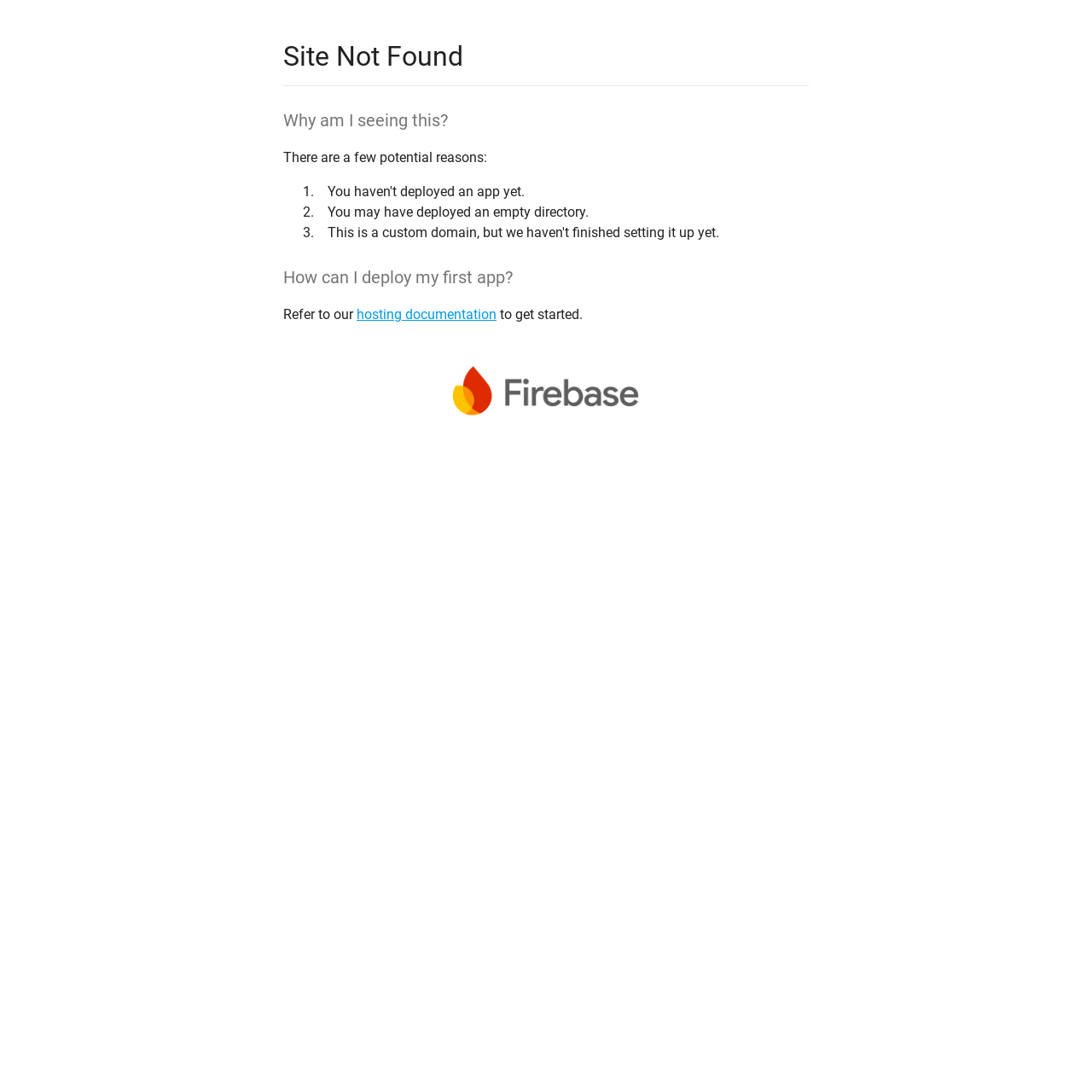Offer a comprehensive description of the webpage’s content and structure.

The webpage displays a "Site Not Found" message prominently at the top, with a heading element occupying a significant portion of the screen. Below this heading, another heading "Why am I seeing this?" is positioned, followed by a paragraph of text "There are a few potential reasons:".

Underneath this text, a numbered list is presented, with three list items. The first item is "You may have deployed an empty directory.", the second item is not specified, and the third item is also not specified. The list items are aligned to the left and are positioned below the introductory paragraph.

Further down the page, a heading "How can I deploy my first app?" is displayed, followed by a sentence "Refer to our" and a link to "hosting documentation" in the middle of the sentence. The sentence is completed with the text "to get started.".

At the bottom of the page, a link is positioned, which contains an image. The image is centered within the link and occupies a significant portion of the link's area.